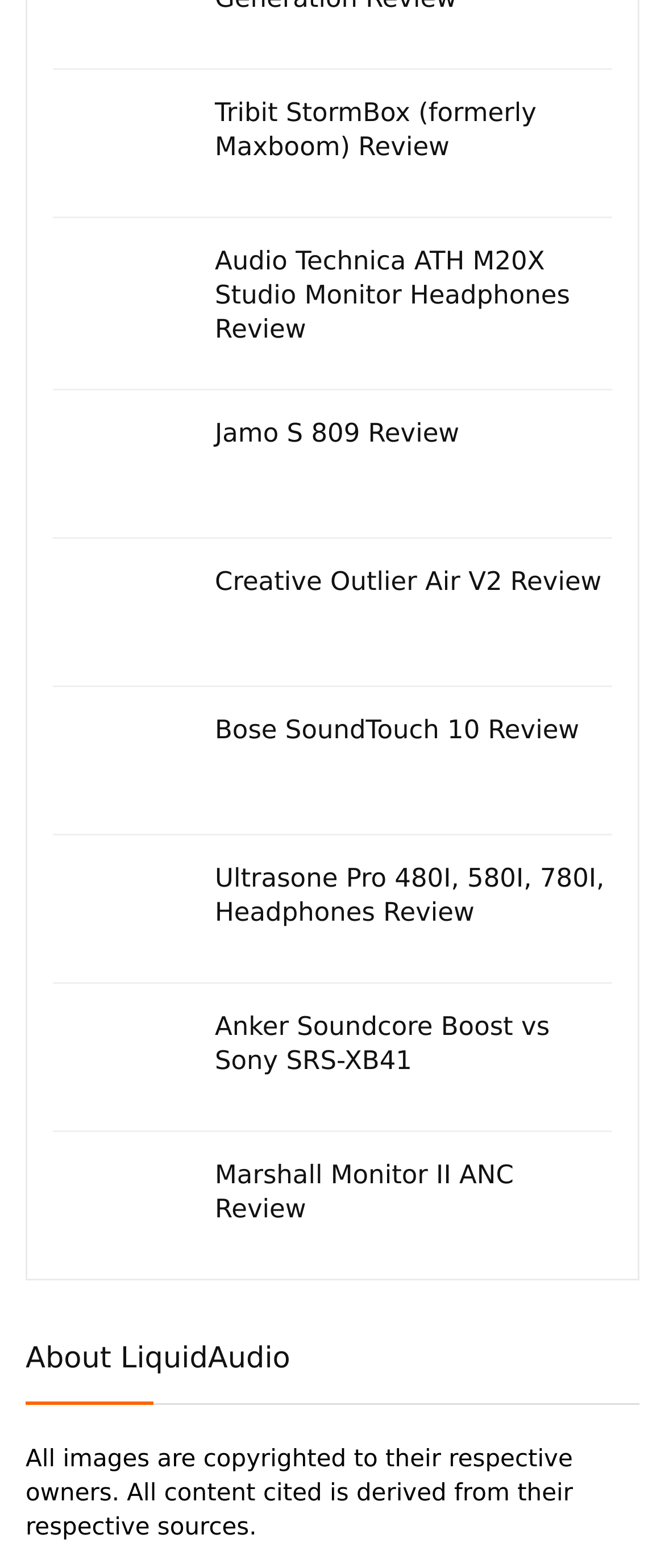Locate the bounding box of the UI element described in the following text: "alt="Creative Outlier Air V2 Review"".

[0.079, 0.359, 0.285, 0.379]